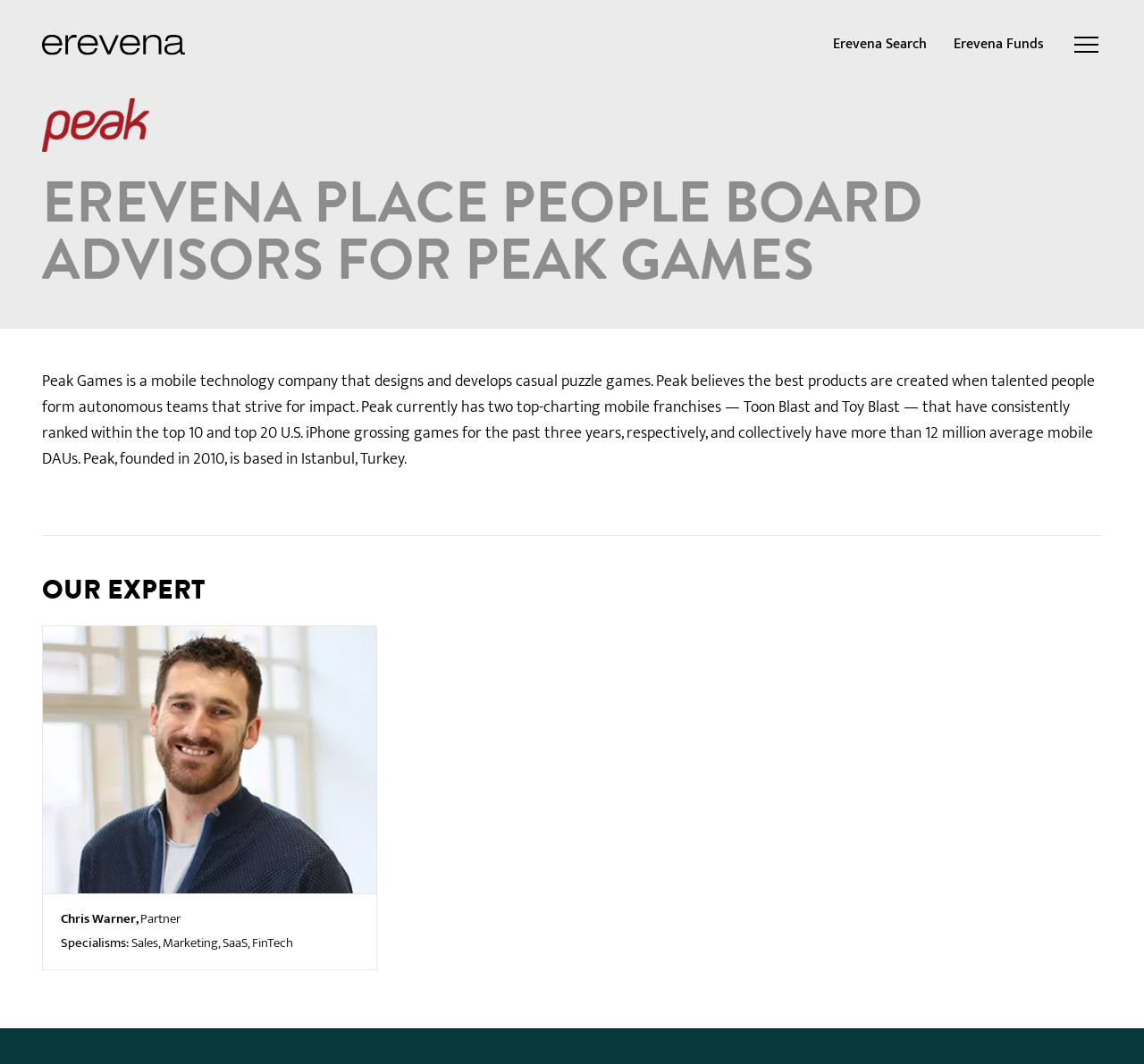What is the position of Chris Warner?
Provide a thorough and detailed answer to the question.

I found the answer by reading the heading and static text on the webpage, which describes Chris Warner as a Partner.